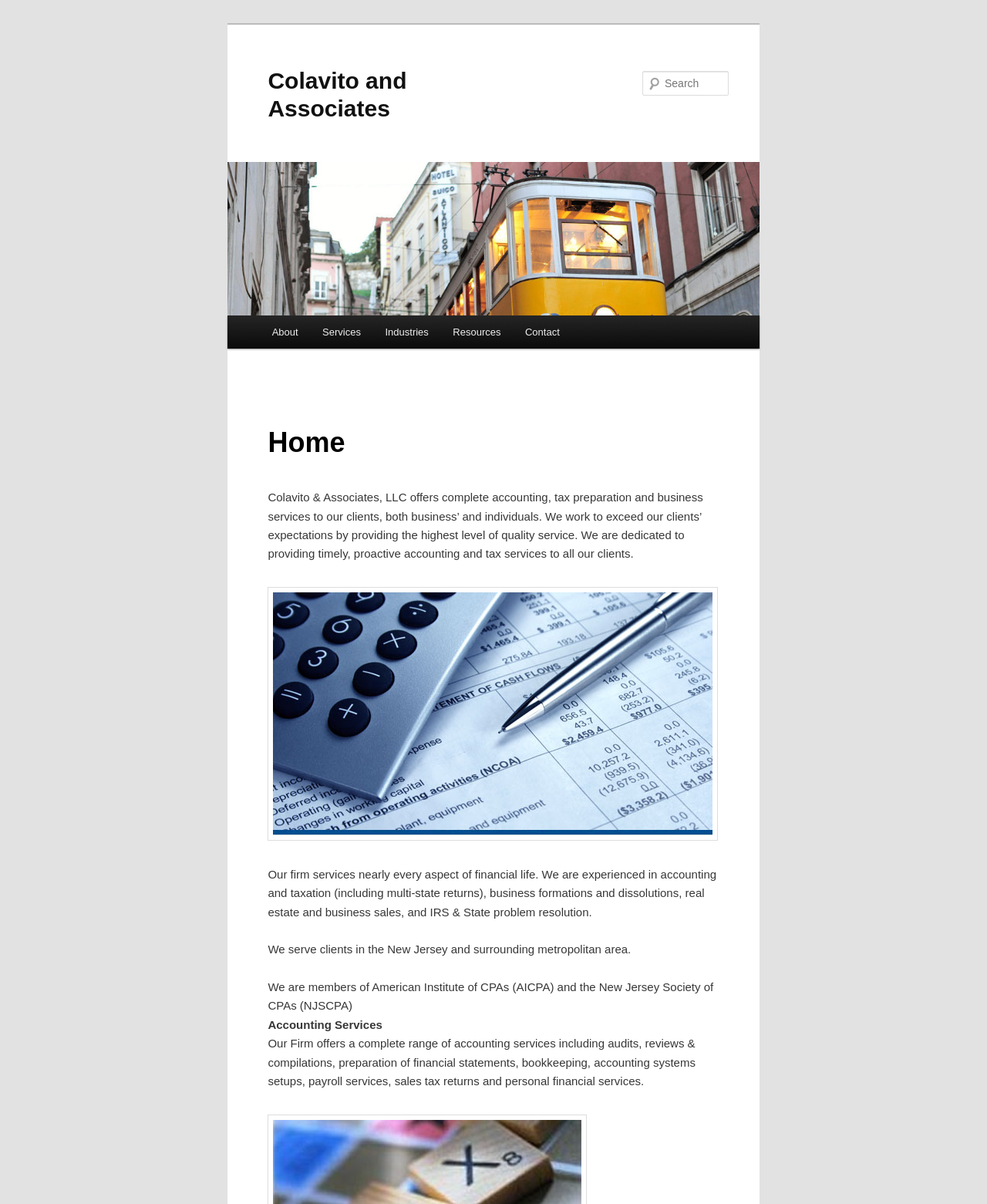Extract the bounding box for the UI element that matches this description: "parent_node: Search name="s" placeholder="Search"".

[0.651, 0.059, 0.738, 0.079]